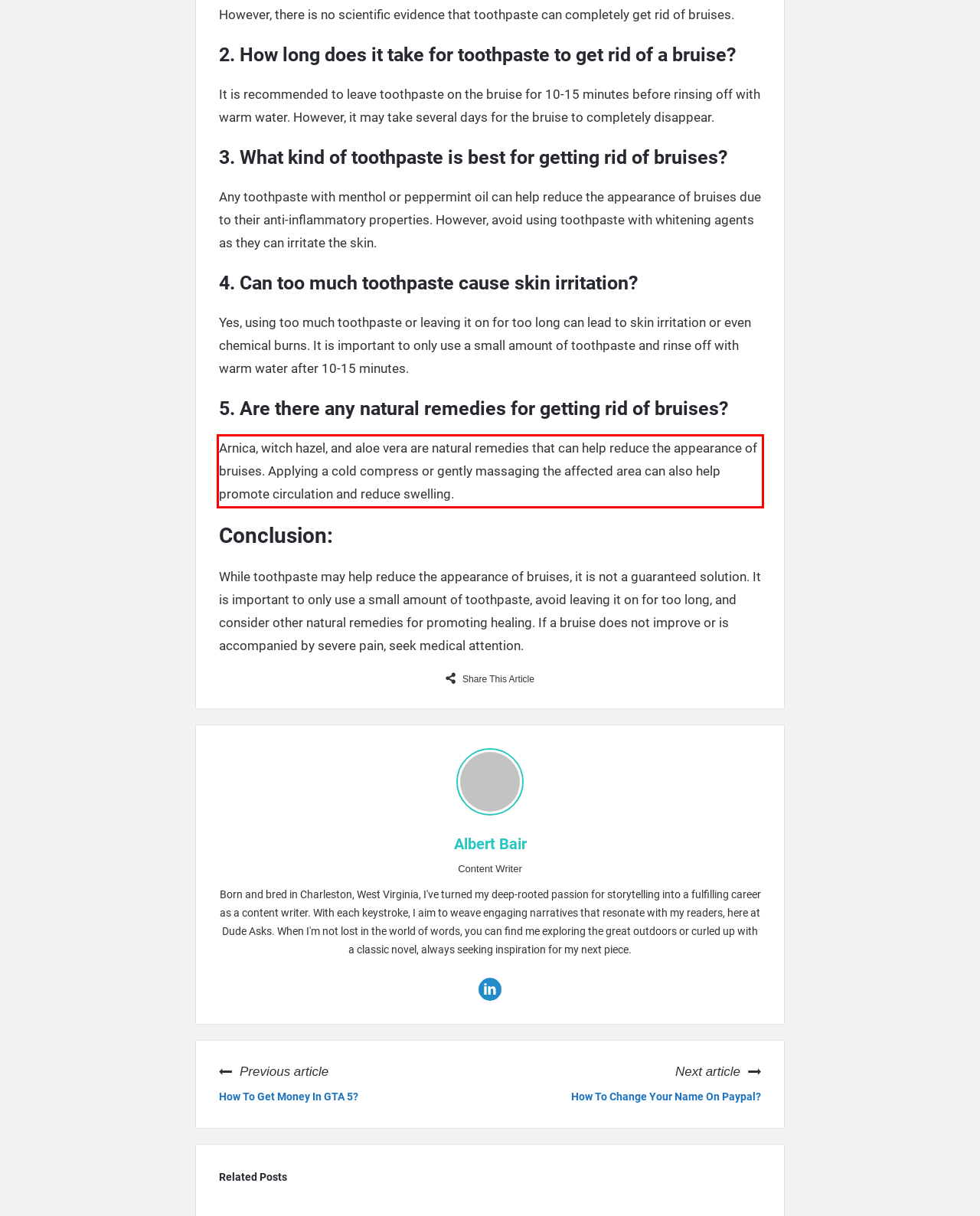Please identify the text within the red rectangular bounding box in the provided webpage screenshot.

Arnica, witch hazel, and aloe vera are natural remedies that can help reduce the appearance of bruises. Applying a cold compress or gently massaging the affected area can also help promote circulation and reduce swelling.